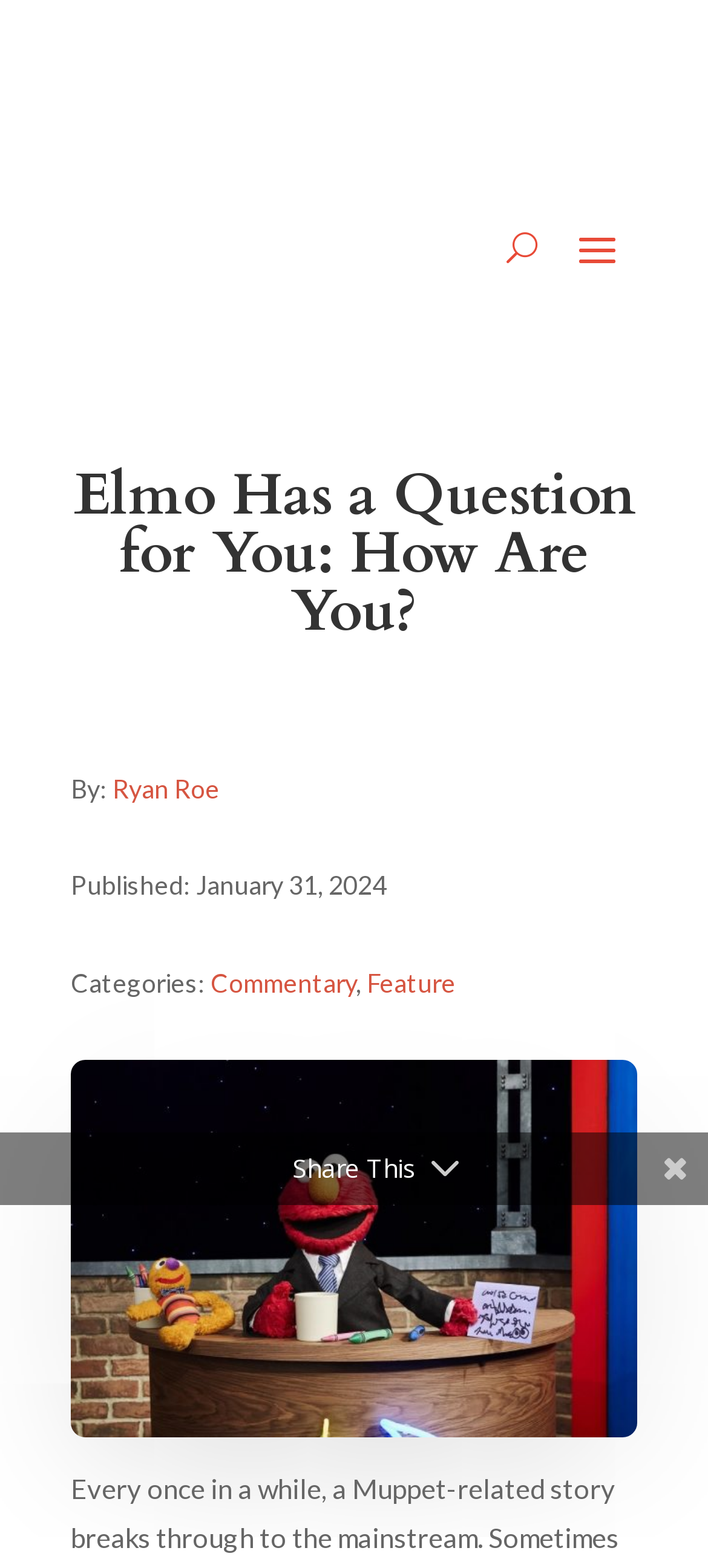Provide the bounding box coordinates of the HTML element described by the text: "Ryan Roe". The coordinates should be in the format [left, top, right, bottom] with values between 0 and 1.

[0.159, 0.492, 0.31, 0.512]